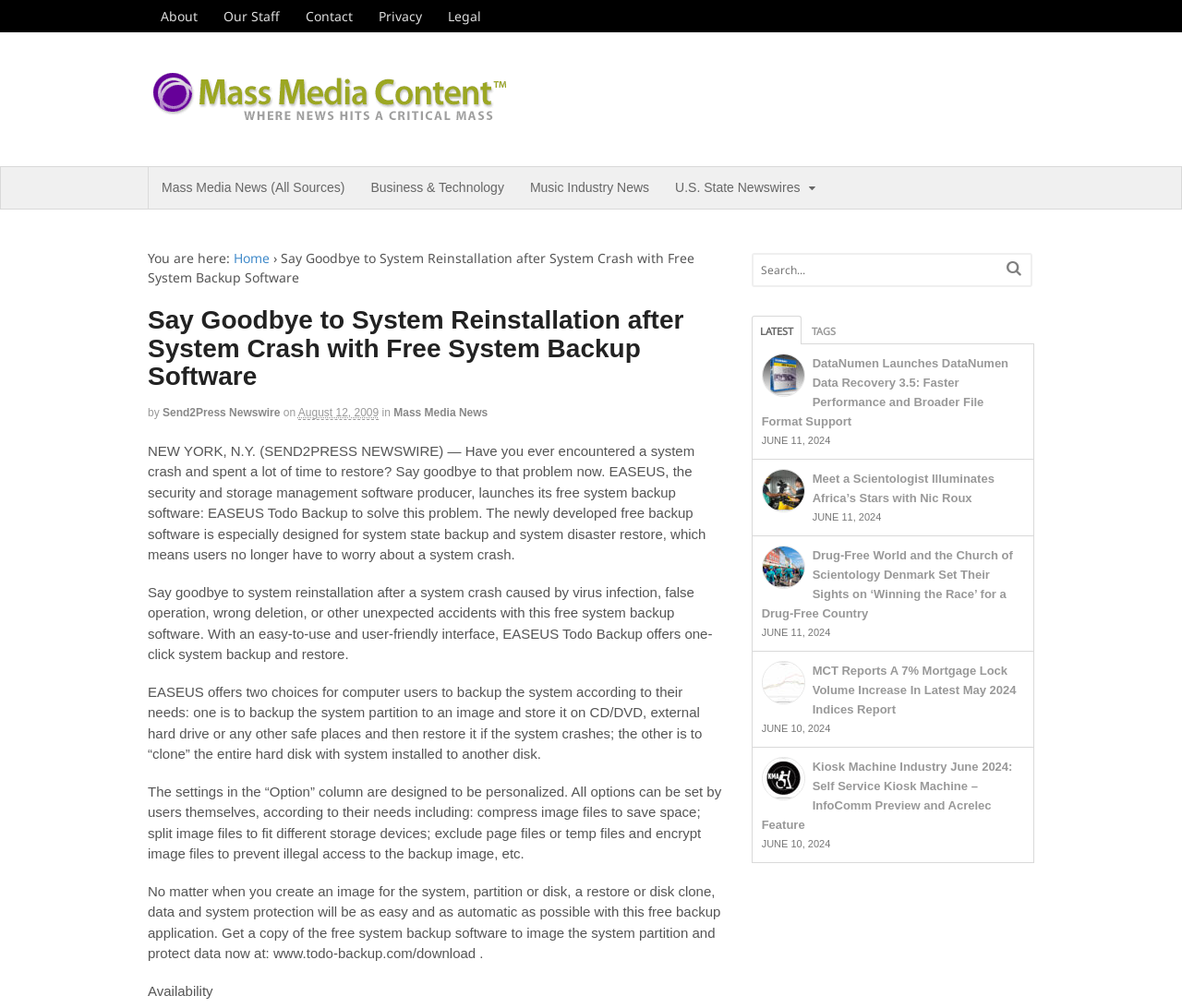Please pinpoint the bounding box coordinates for the region I should click to adhere to this instruction: "Click on the 'LATEST' link".

[0.636, 0.313, 0.678, 0.341]